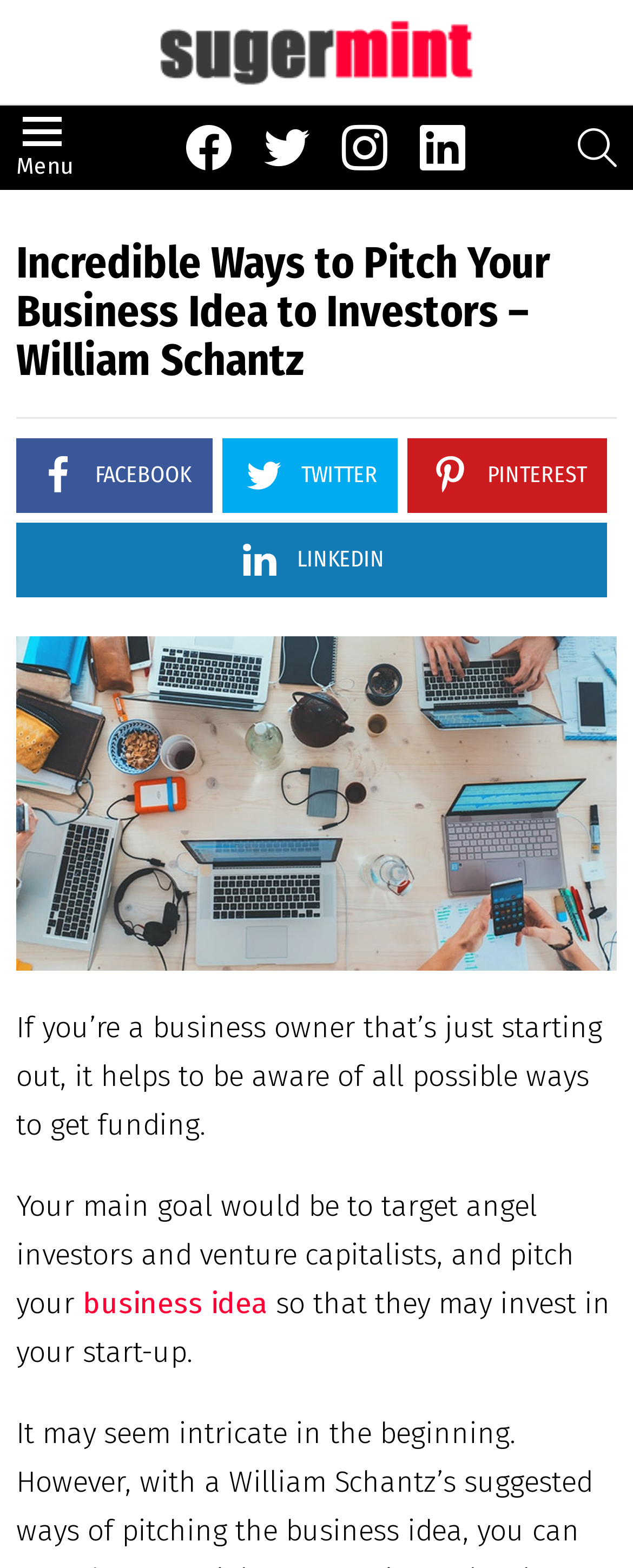Pinpoint the bounding box coordinates of the clickable area needed to execute the instruction: "Open the menu". The coordinates should be specified as four float numbers between 0 and 1, i.e., [left, top, right, bottom].

[0.026, 0.067, 0.115, 0.121]